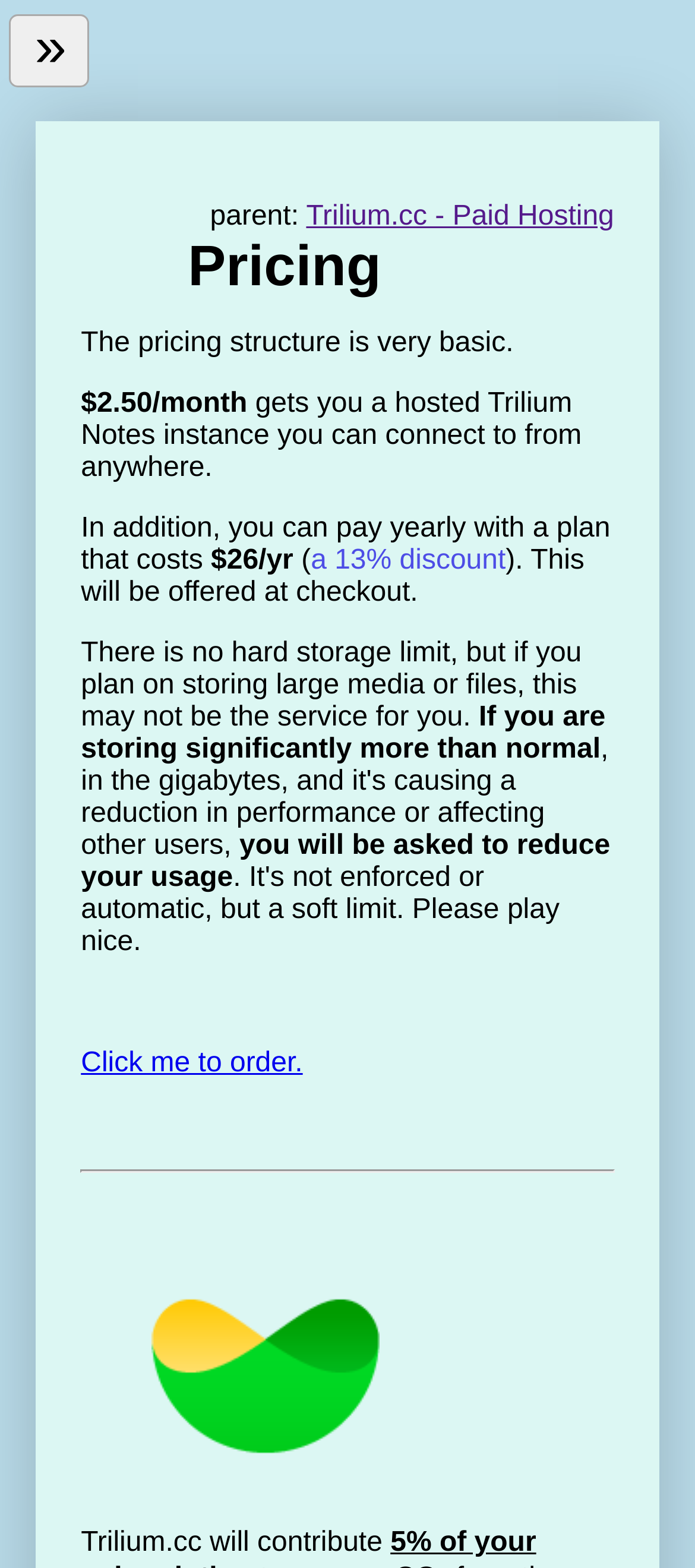Use one word or a short phrase to answer the question provided: 
What will happen if you store significantly more than normal?

You will be asked to reduce usage